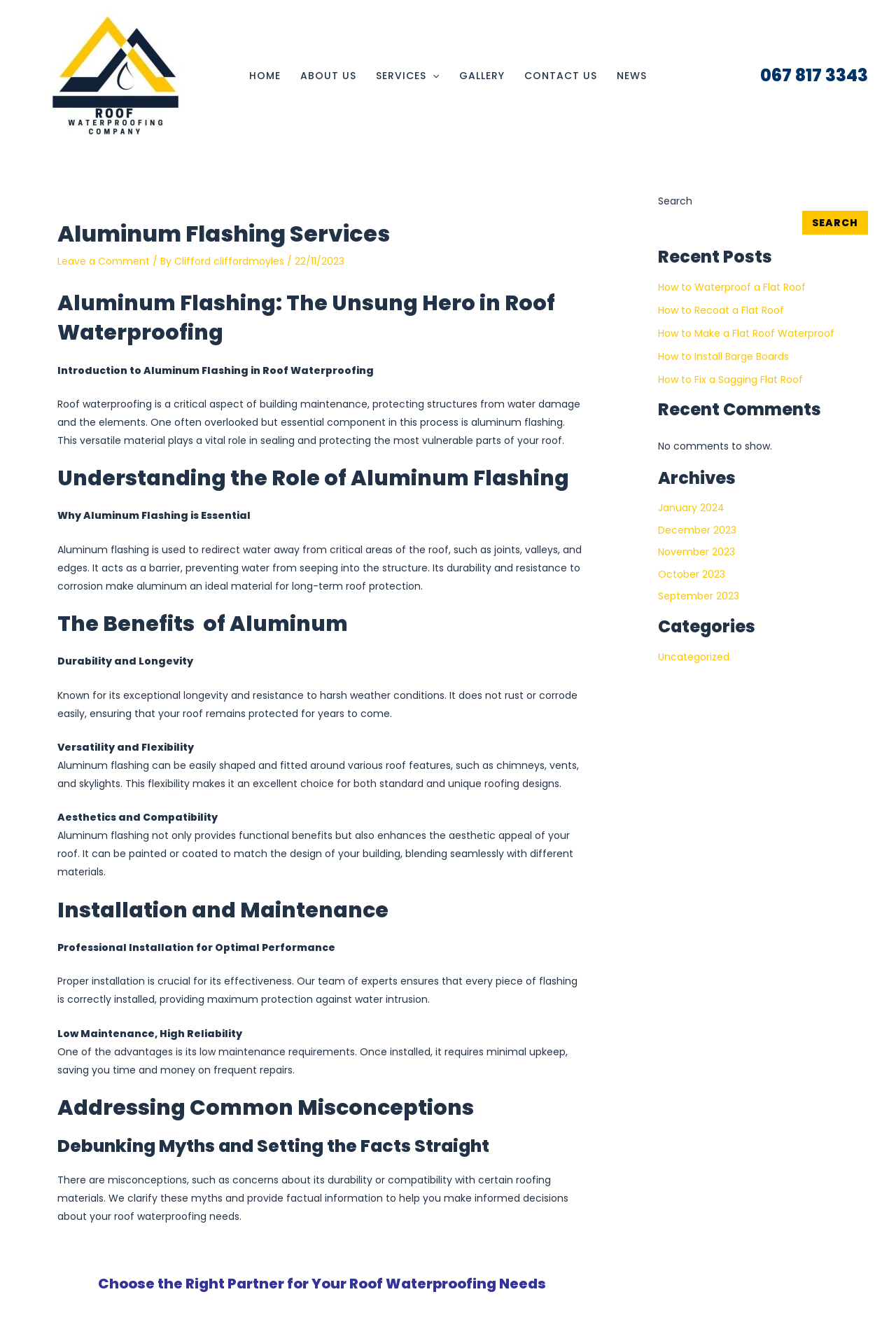Identify the coordinates of the bounding box for the element that must be clicked to accomplish the instruction: "Click the HOME link".

[0.267, 0.036, 0.324, 0.078]